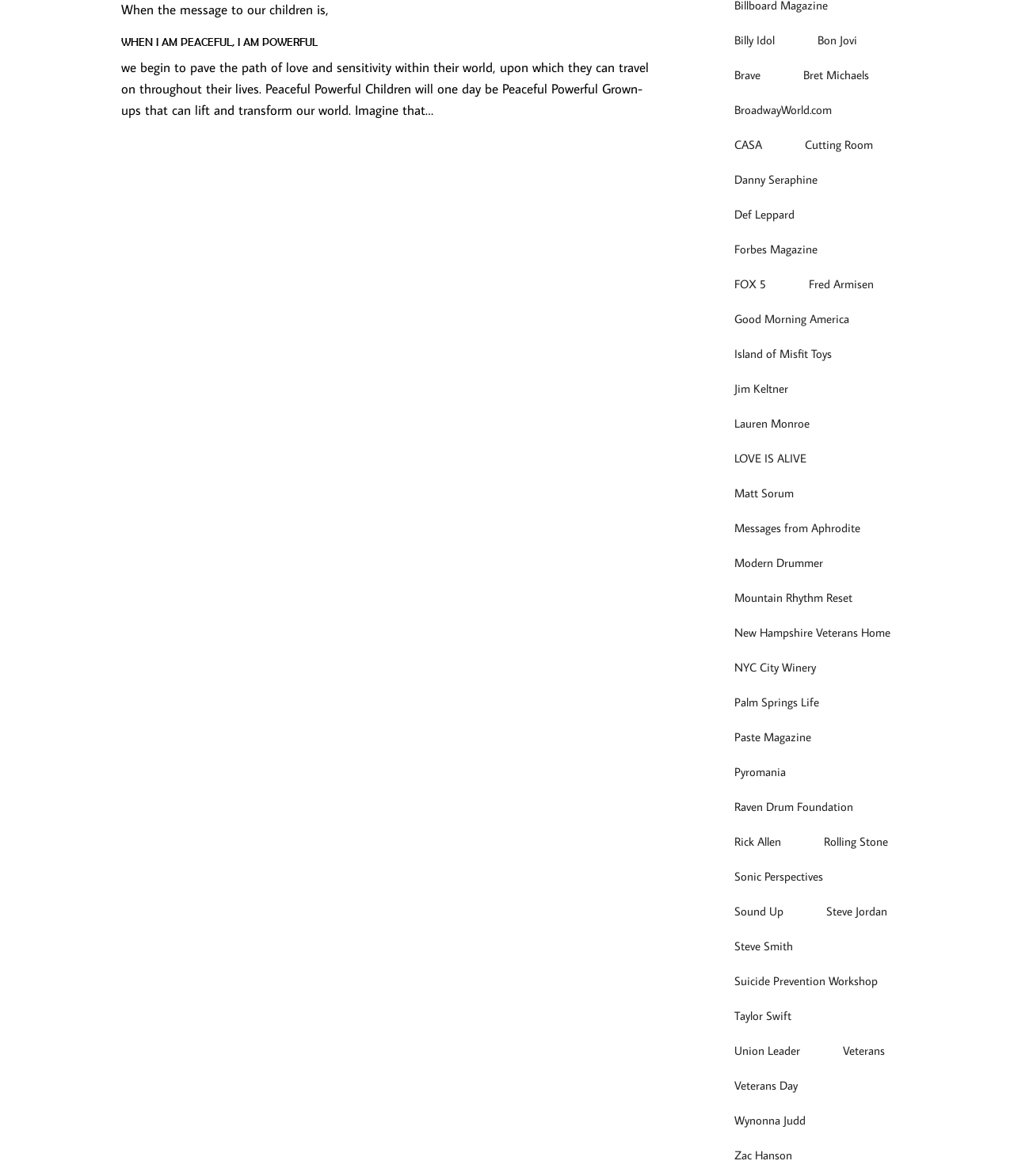Please find the bounding box coordinates of the element that you should click to achieve the following instruction: "Learn about Wynonna Judd". The coordinates should be presented as four float numbers between 0 and 1: [left, top, right, bottom].

[0.707, 0.942, 0.811, 0.964]